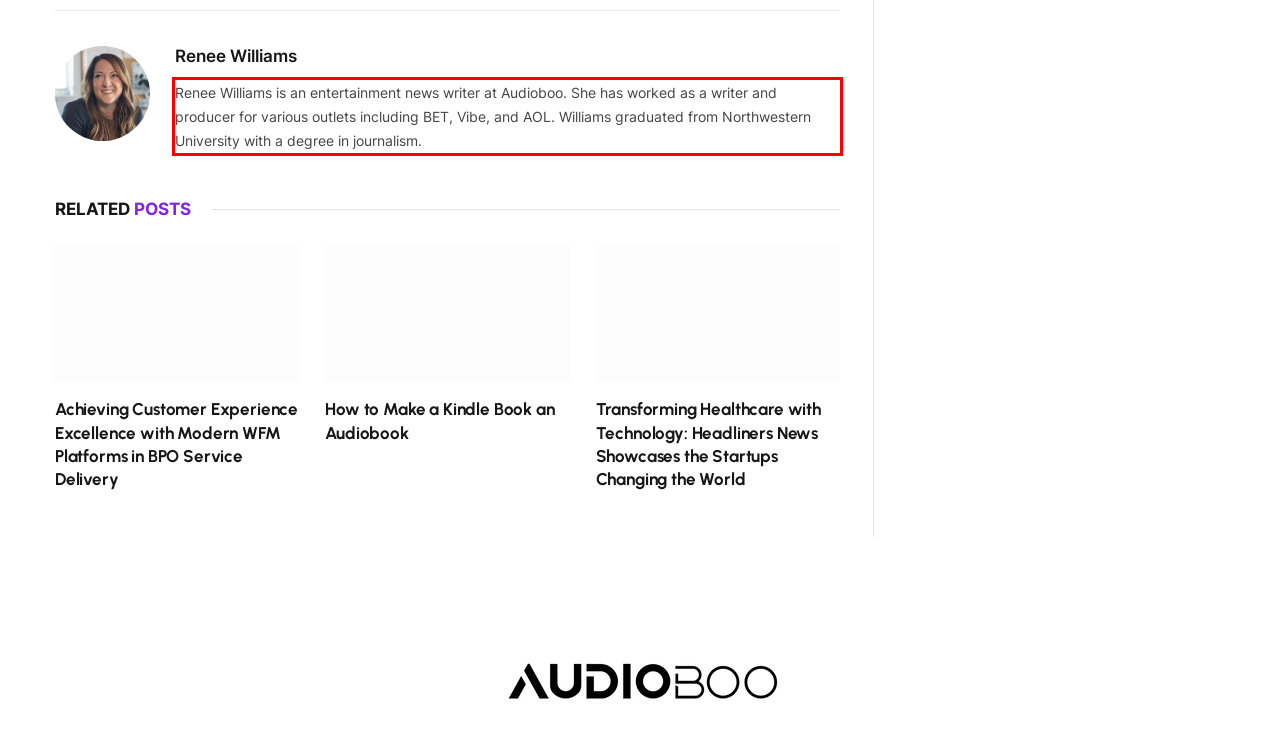Given a screenshot of a webpage containing a red bounding box, perform OCR on the text within this red bounding box and provide the text content.

Renee Williams is an entertainment news writer at Audioboo. She has worked as a writer and producer for various outlets including BET, Vibe, and AOL. Williams graduated from Northwestern University with a degree in journalism.